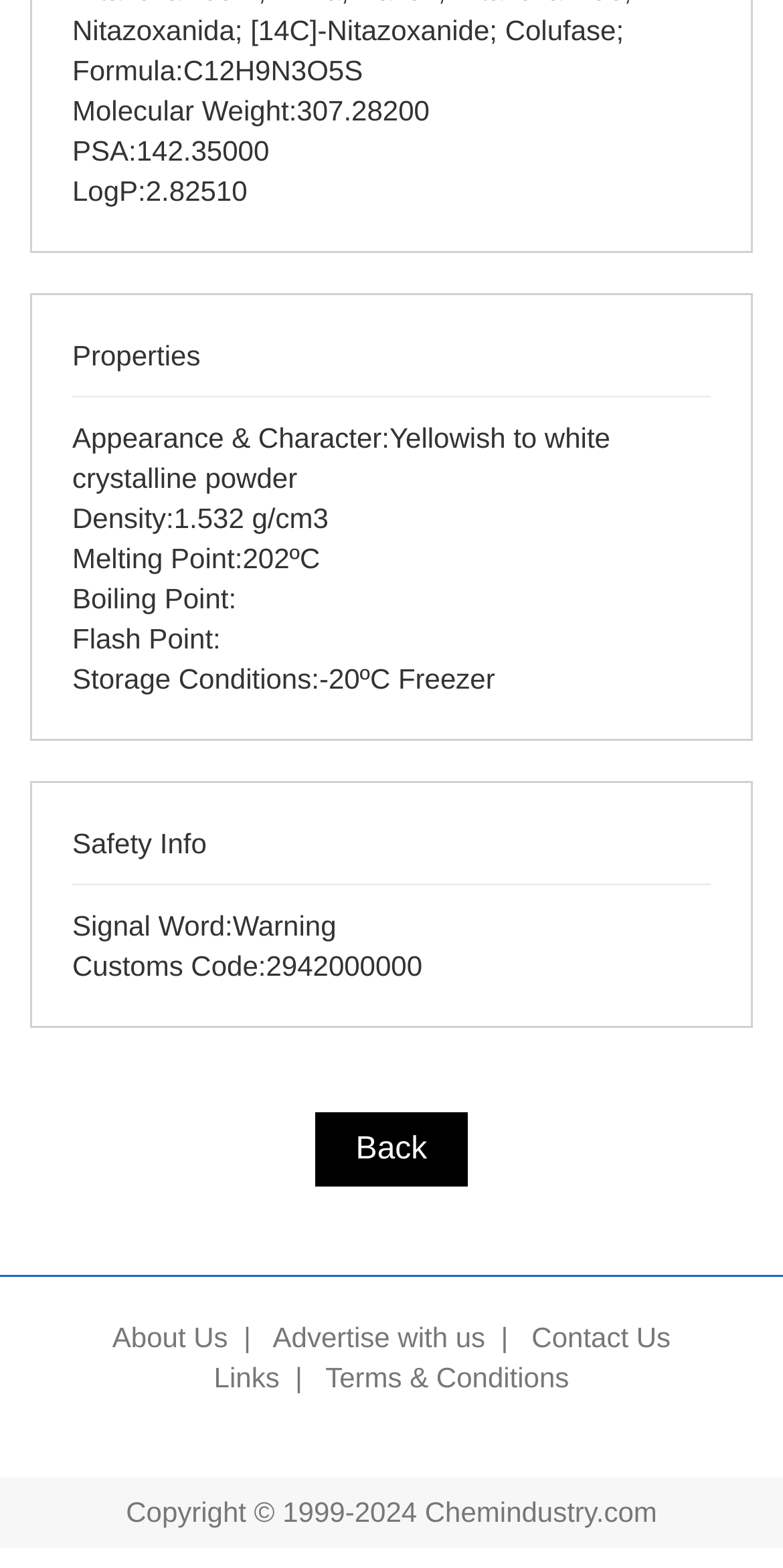Please respond to the question with a concise word or phrase:
What is the storage condition for this compound?

-20ºC Freezer